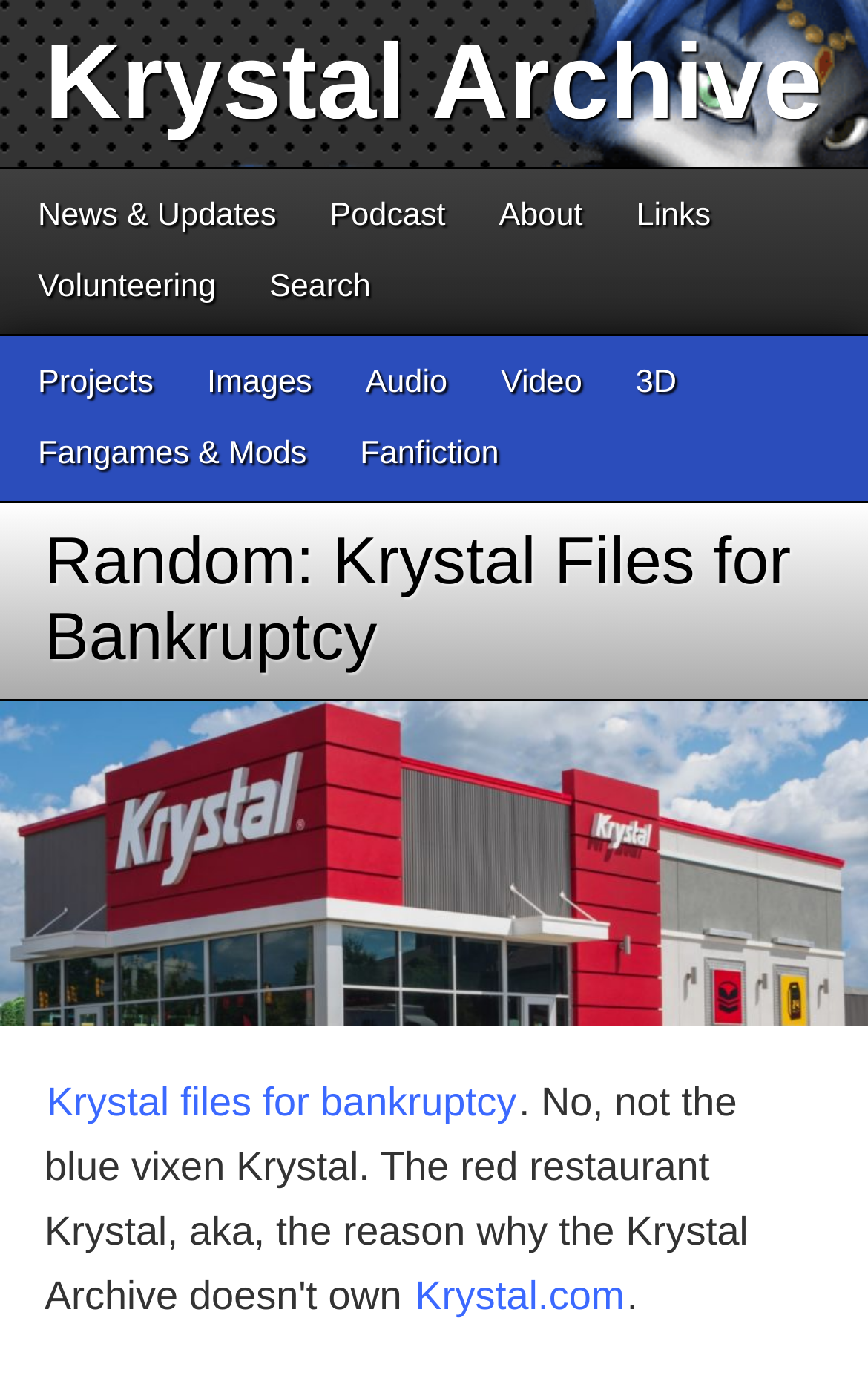From the element description Krystal Archive, predict the bounding box coordinates of the UI element. The coordinates must be specified in the format (top-left x, top-left y, bottom-right x, bottom-right y) and should be within the 0 to 1 range.

[0.051, 0.018, 0.947, 0.103]